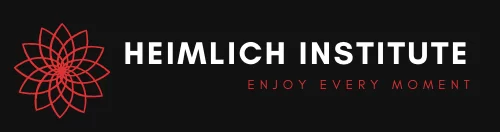Offer a detailed explanation of the image.

The image features the logo of the Heimlich Institute, set against a black background. Prominently displayed at the center is the name "HEIMLICH INSTITUTE," which is written in a bold, modern font. Below the name, in a smaller size, the phrase "ENJOY EVERY MOMENT" encourages a positive and uplifting ethos. The design is complemented by a stylized red floral emblem, adding a vibrant touch to the overall aesthetic. This logo reflects the Institute’s commitment to promoting health and well-being, likely aligning with its focus on educating the public about various health-related topics, as suggested by the accompanying article on tennis injuries.